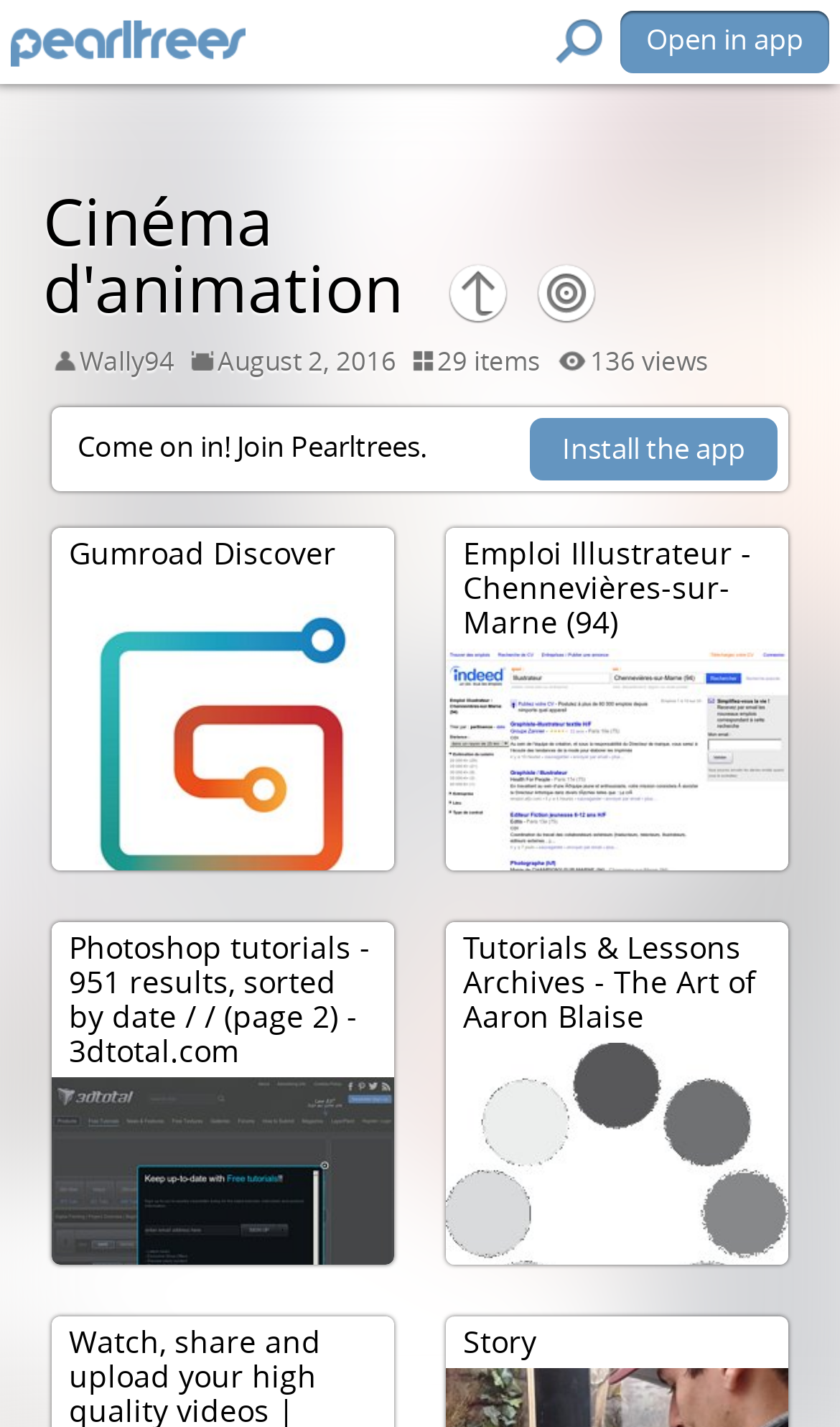Determine the bounding box of the UI component based on this description: "parent_node: Open in app". The bounding box coordinates should be four float values between 0 and 1, i.e., [left, top, right, bottom].

[0.013, 0.014, 0.292, 0.047]